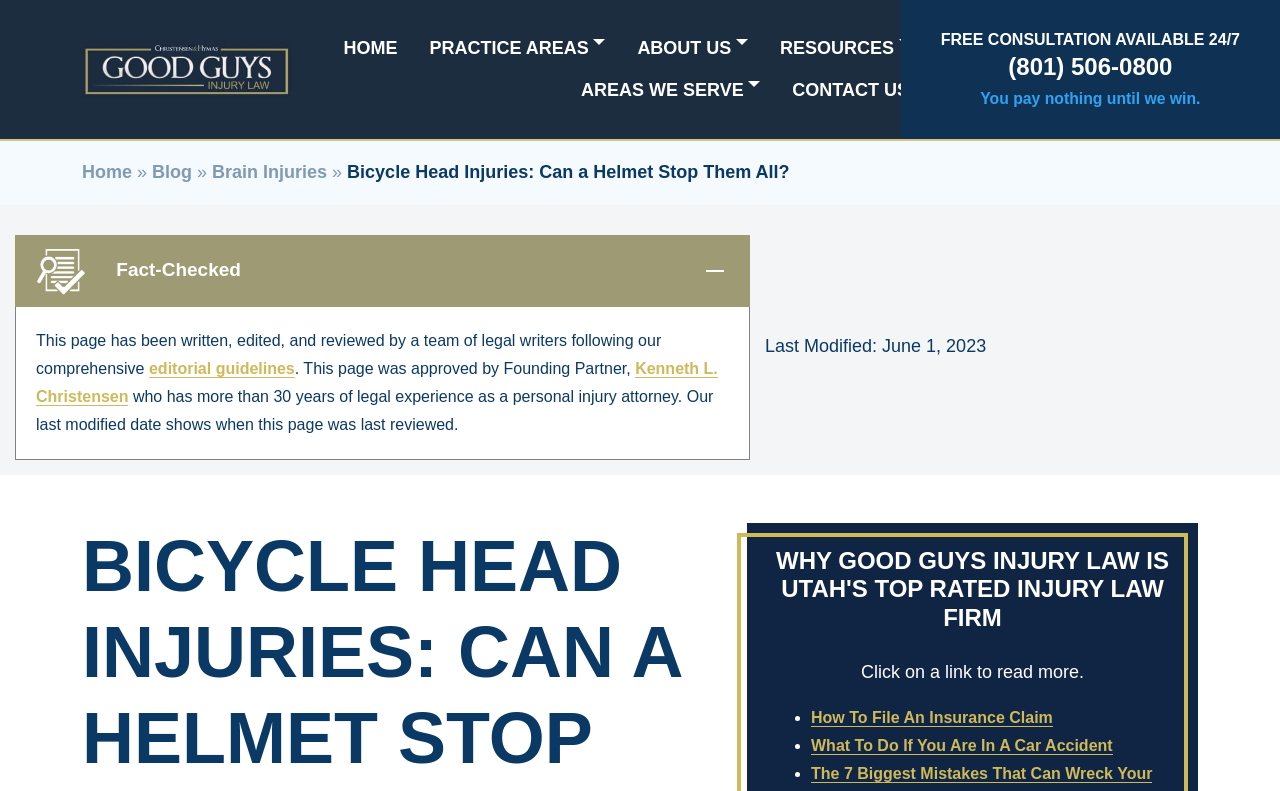Please respond to the question using a single word or phrase:
What is the name of the founding partner?

Kenneth L. Christensen